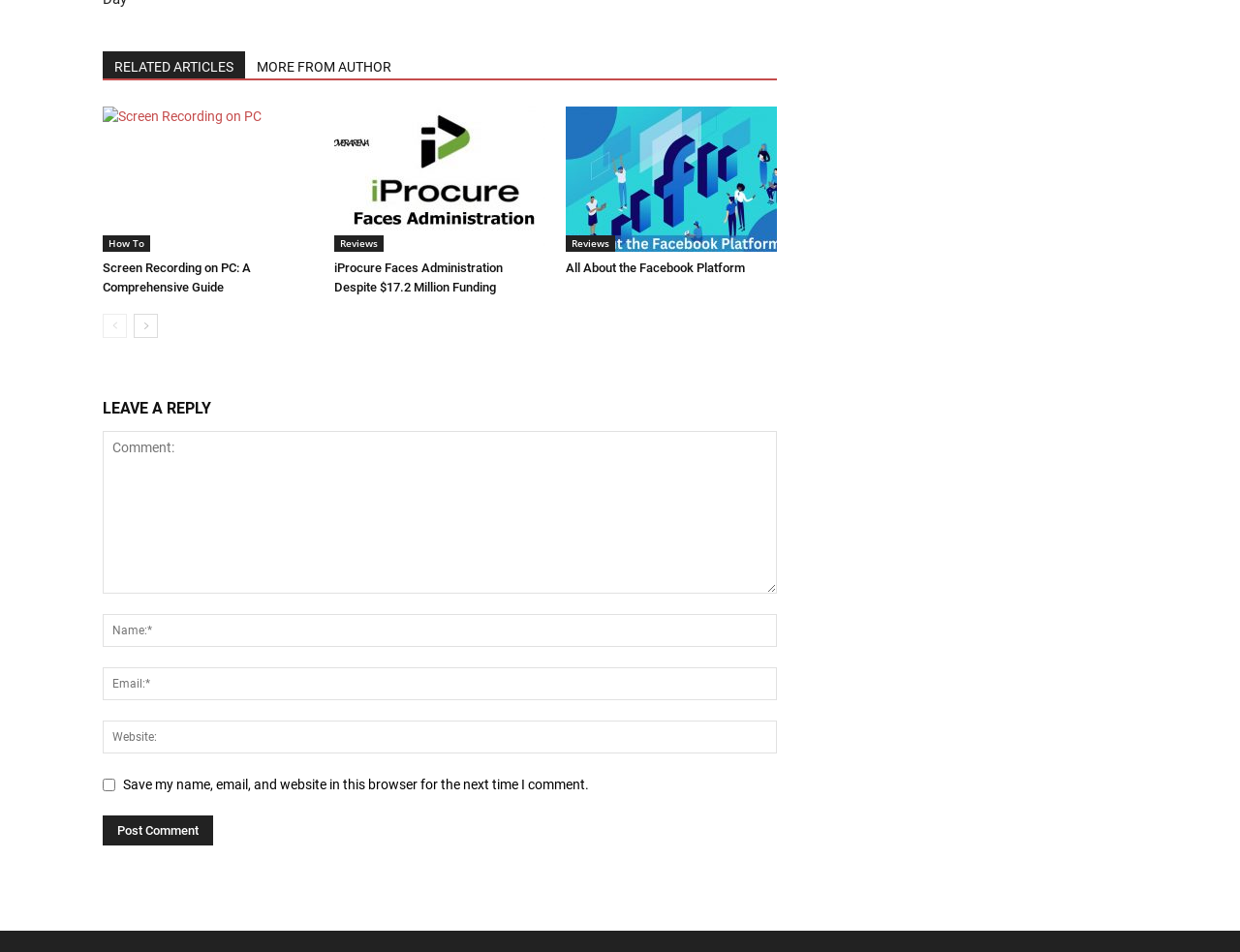Kindly determine the bounding box coordinates of the area that needs to be clicked to fulfill this instruction: "Read 'Screen Recording on PC: A Comprehensive Guide'".

[0.083, 0.272, 0.253, 0.312]